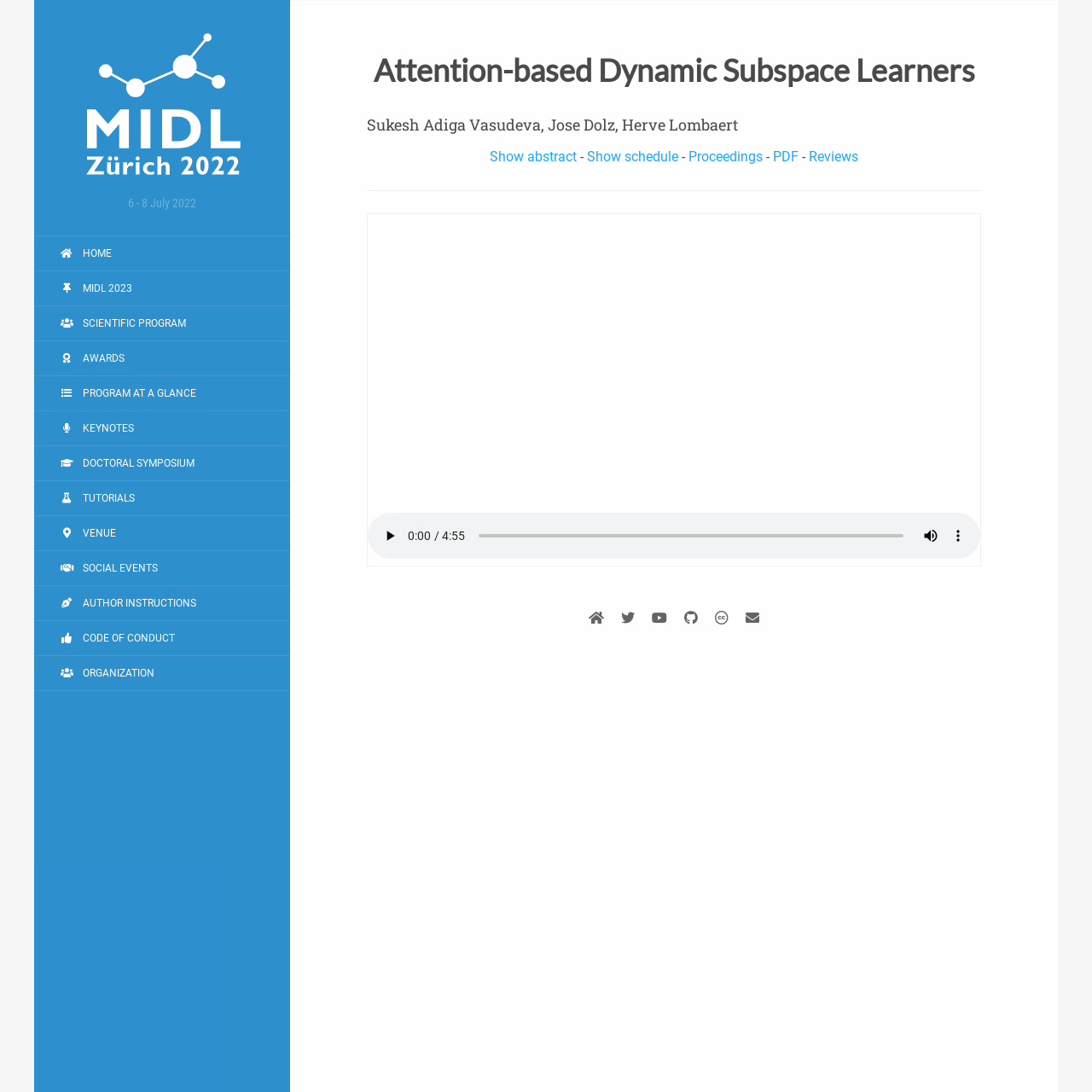Please find the bounding box for the UI element described by: "Author Instructions".

[0.031, 0.539, 0.199, 0.566]